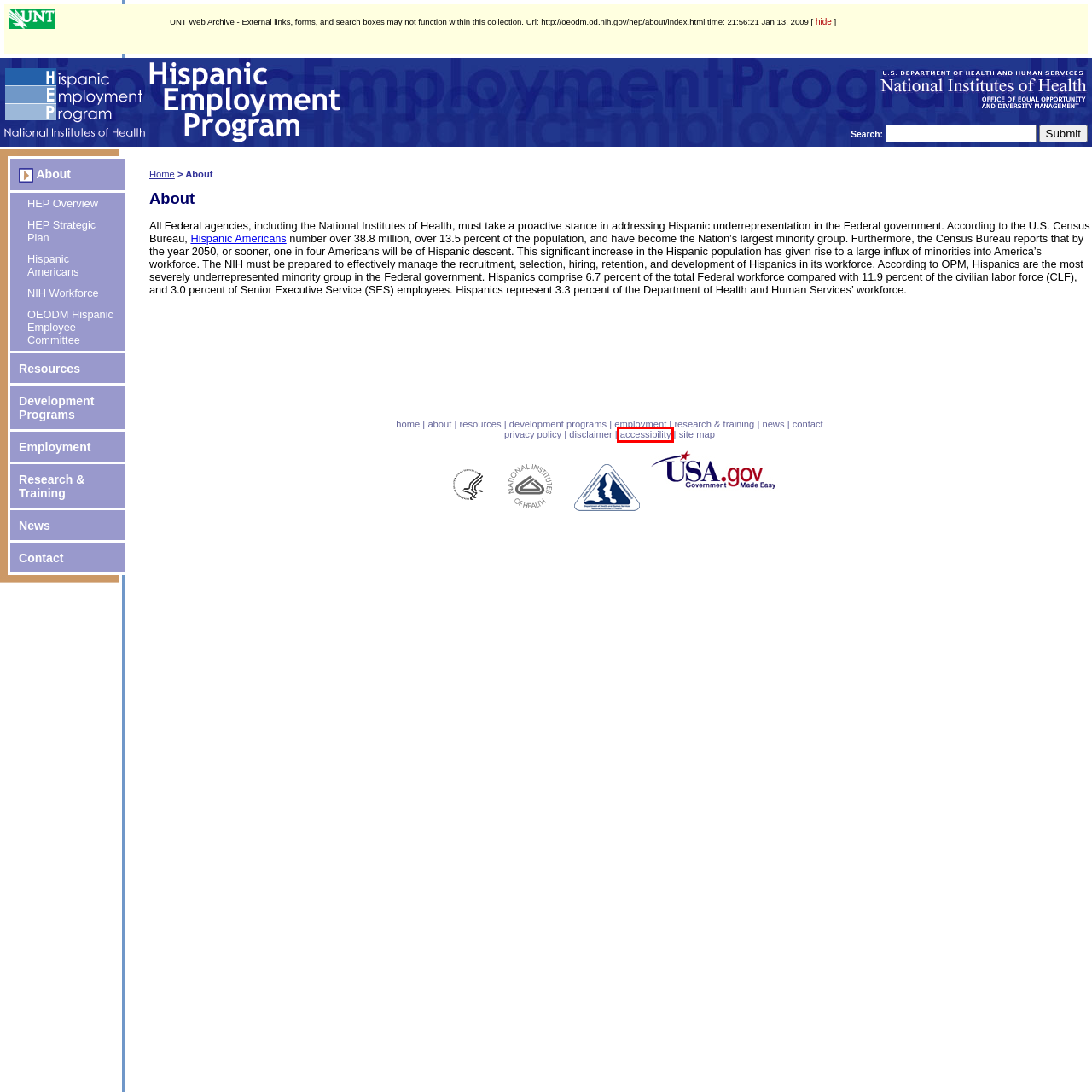You are provided with a screenshot of a webpage that has a red bounding box highlighting a UI element. Choose the most accurate webpage description that matches the new webpage after clicking the highlighted element. Here are your choices:
A. NIH Hispanic Employment Program: Contact
B. United States Department of Health and Human Services
C. NIH Hispanic Employment Program: Research & Training
D. Office of Equal Opportunity and Diversity Management Home Page
E. NIH Hispanic Employment Program: Privacy Policy
F. NIH Hispanic Employment Program: Resources
G. NIH Hispanic Employment Program: Site Map
H. NIH Hispanic Employment Program: Accessibility

H